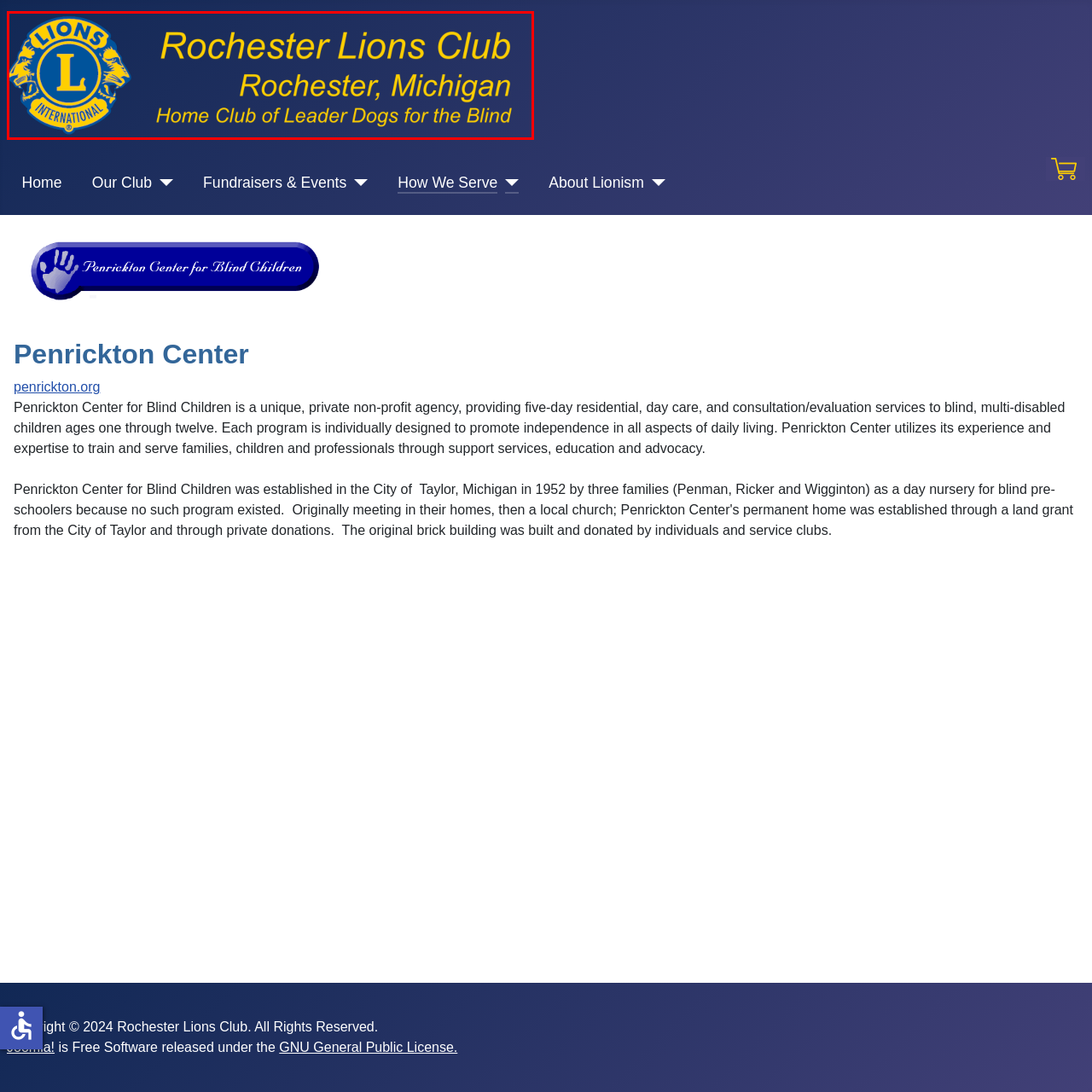Focus on the section marked by the red bounding box and reply with a single word or phrase: What is the Rochester Lions Club known for?

Home Club of Leader Dogs for the Blind